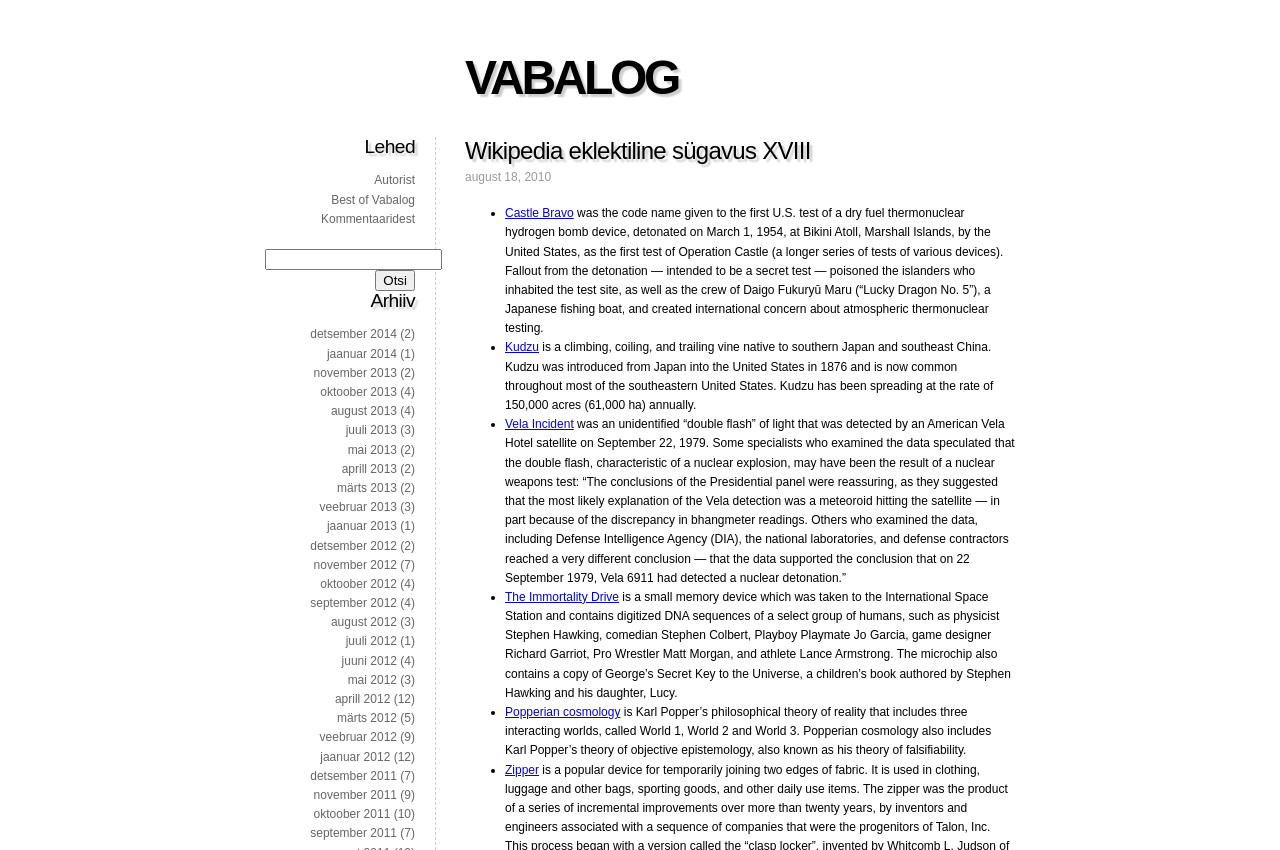Given the element description "august 2013" in the screenshot, predict the bounding box coordinates of that UI element.

[0.259, 0.476, 0.31, 0.492]